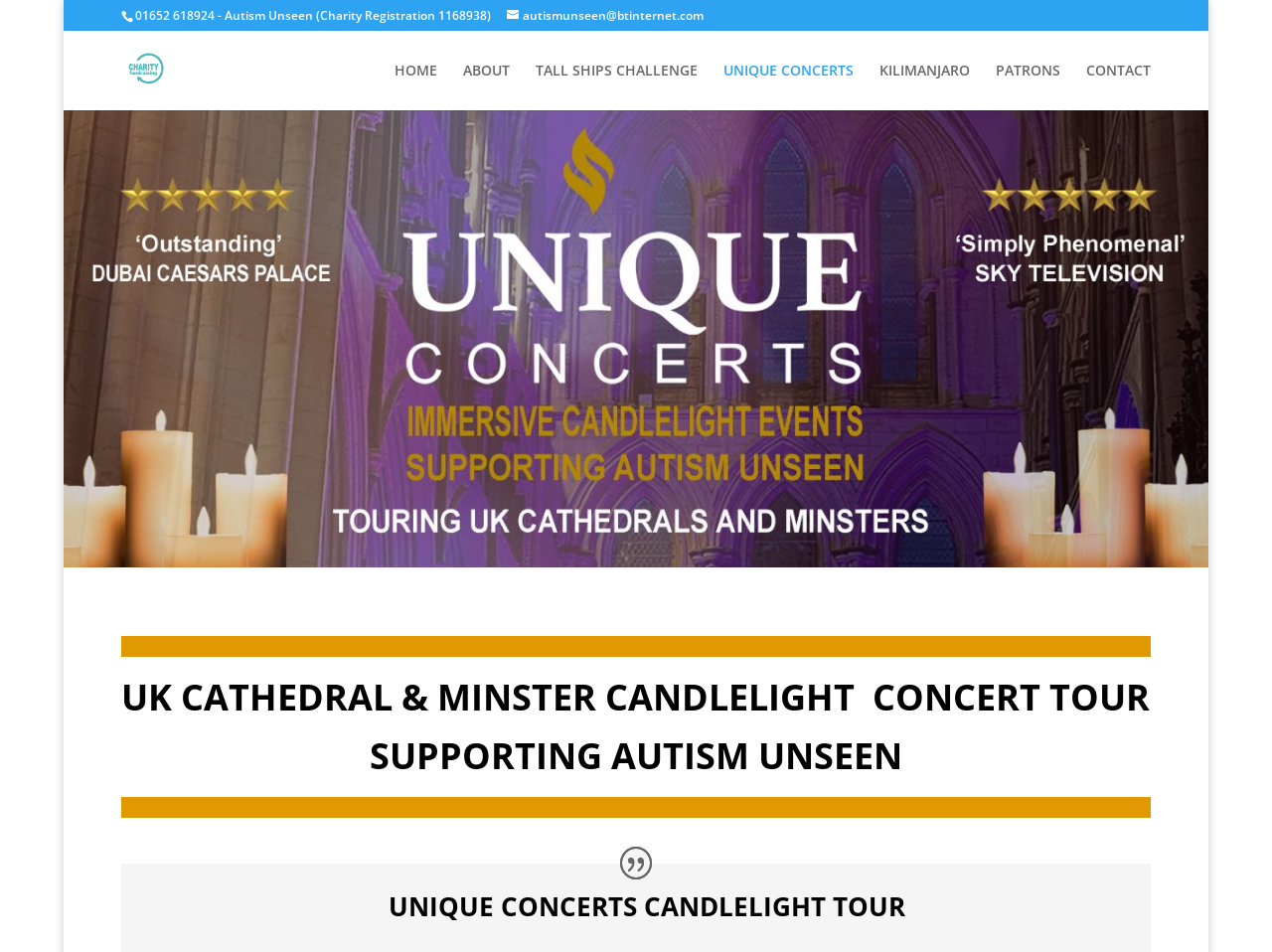Reply to the question with a single word or phrase:
What is the email address?

autismunseen@btinternet.com